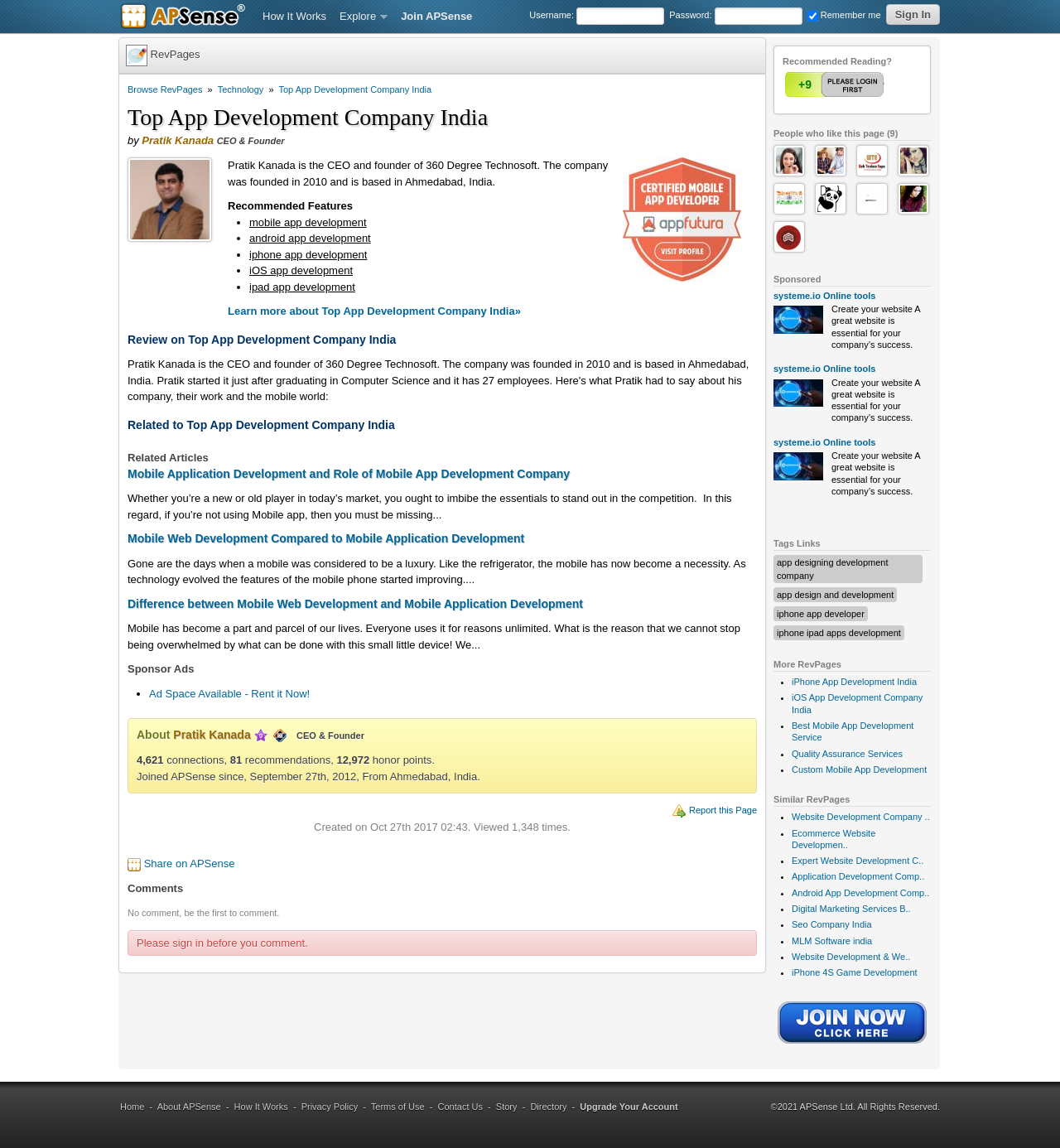Determine the main text heading of the webpage and provide its content.

Top App Development Company India